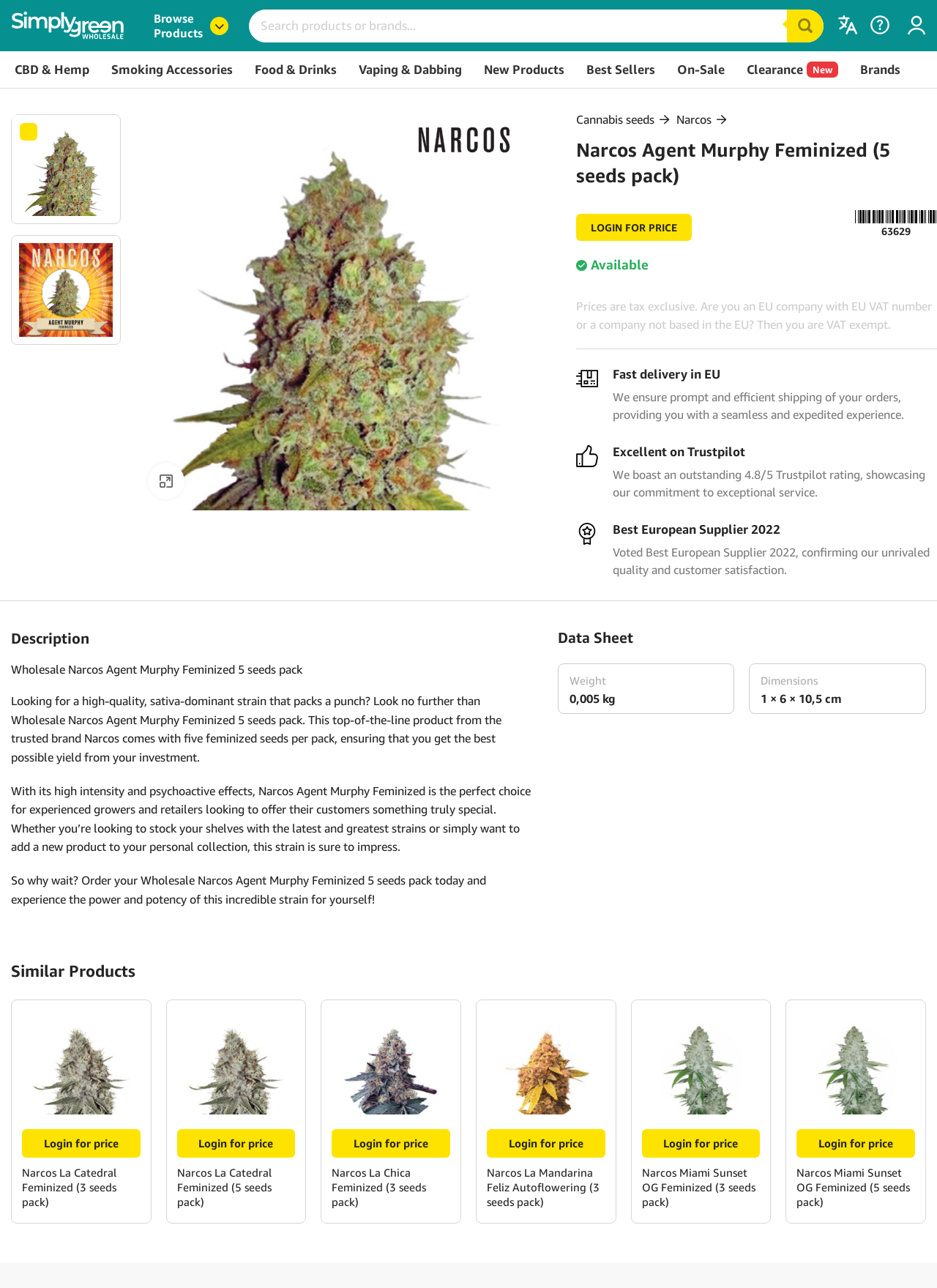Please give a short response to the question using one word or a phrase:
How many similar products are shown?

2